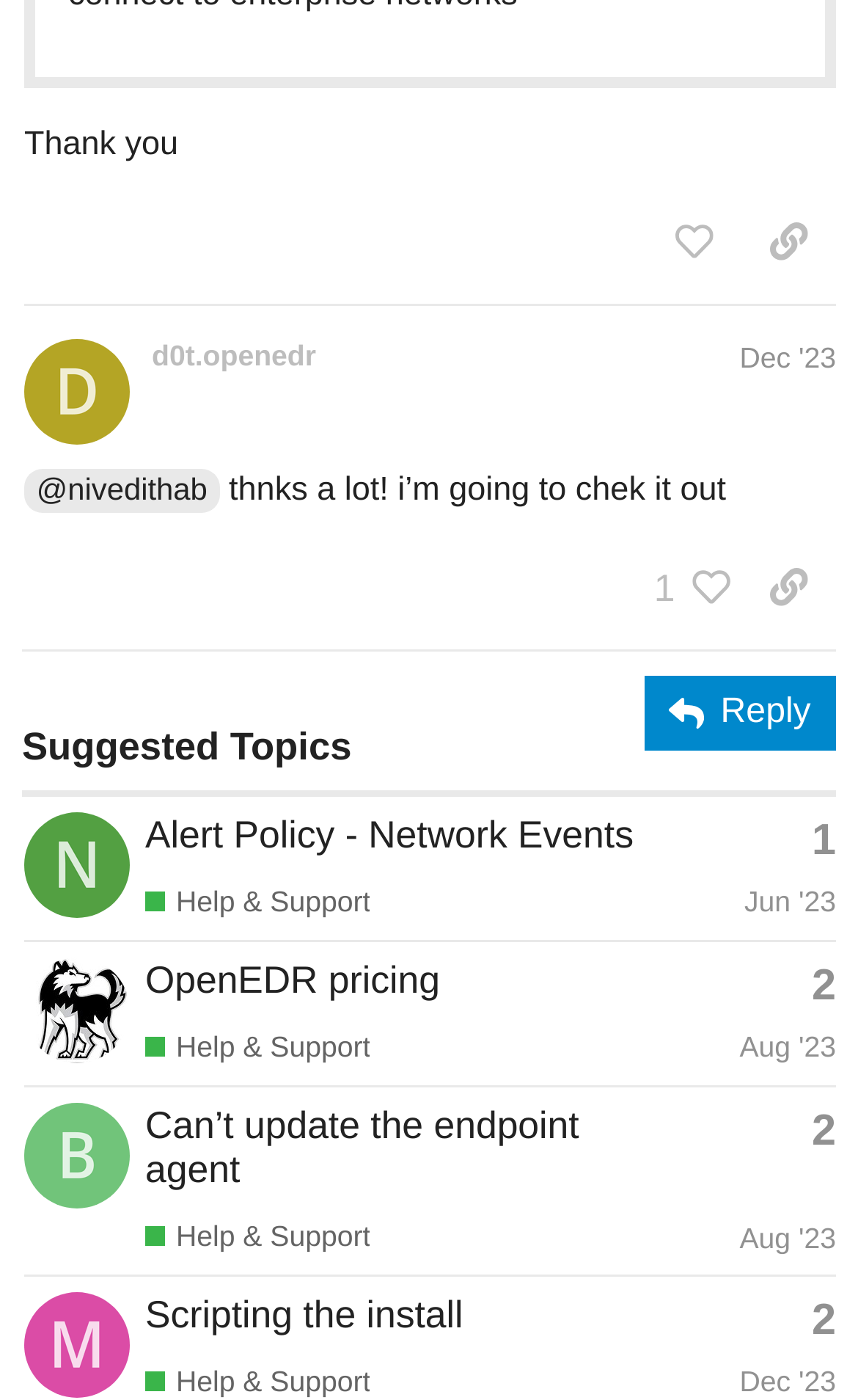Pinpoint the bounding box coordinates of the area that should be clicked to complete the following instruction: "reply to the post". The coordinates must be given as four float numbers between 0 and 1, i.e., [left, top, right, bottom].

[0.751, 0.482, 0.974, 0.536]